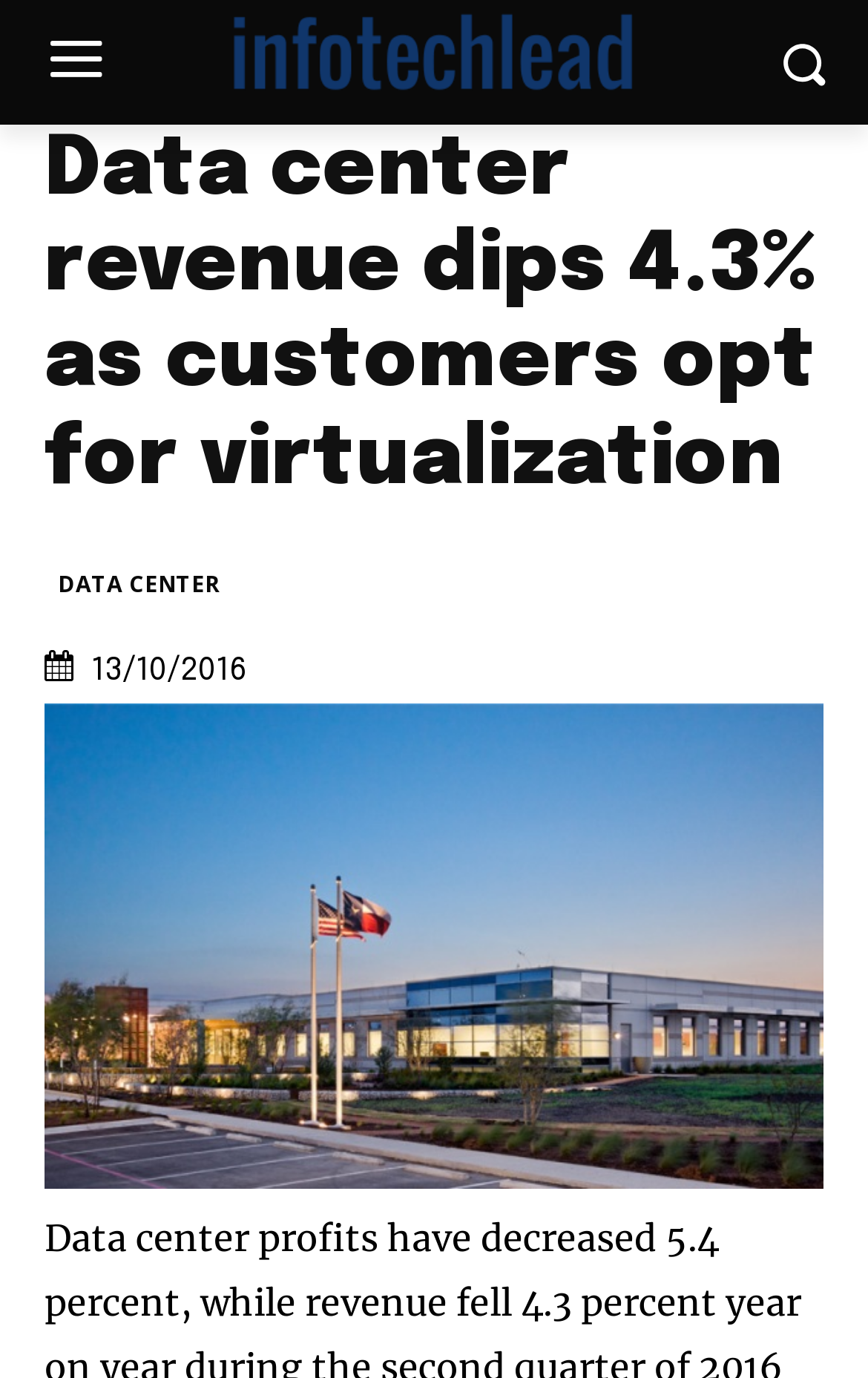Answer the following query concisely with a single word or phrase:
What is the date mentioned on the webpage?

13/10/2016